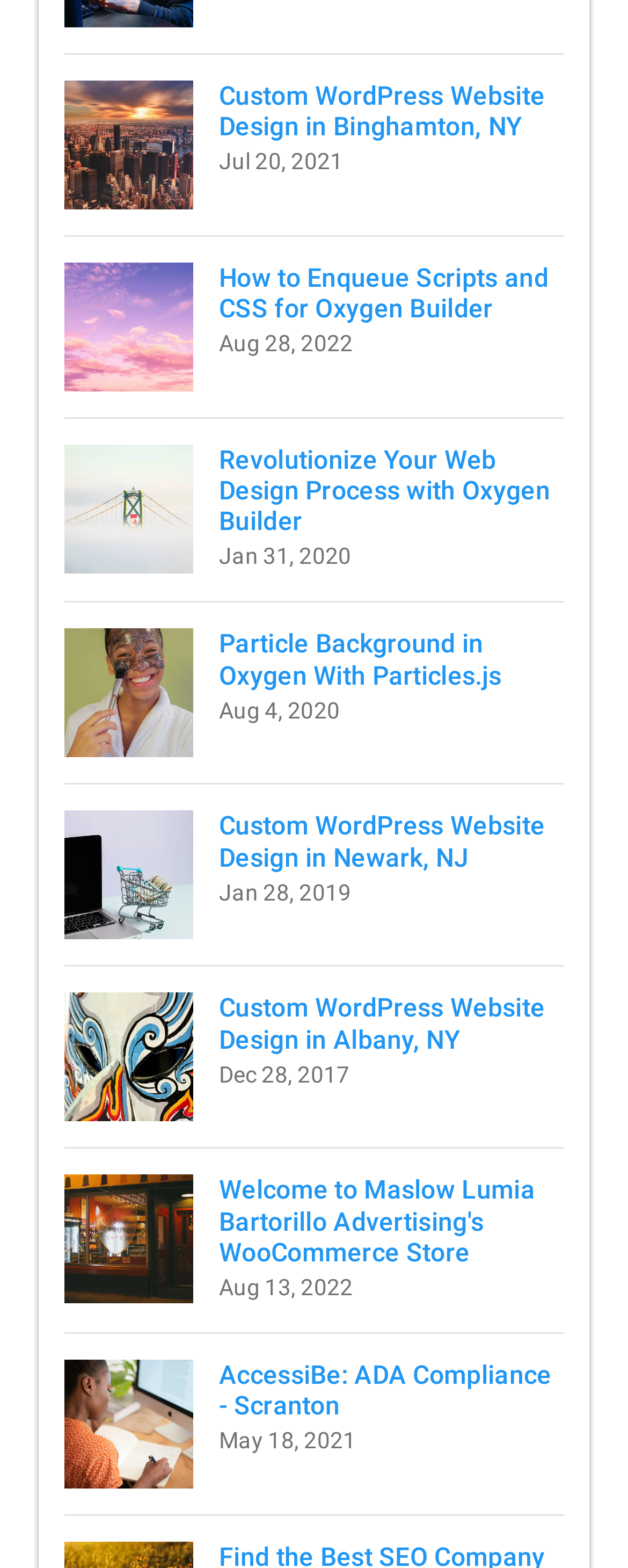Answer the question briefly using a single word or phrase: 
What is the date of the last link?

May 18, 2021